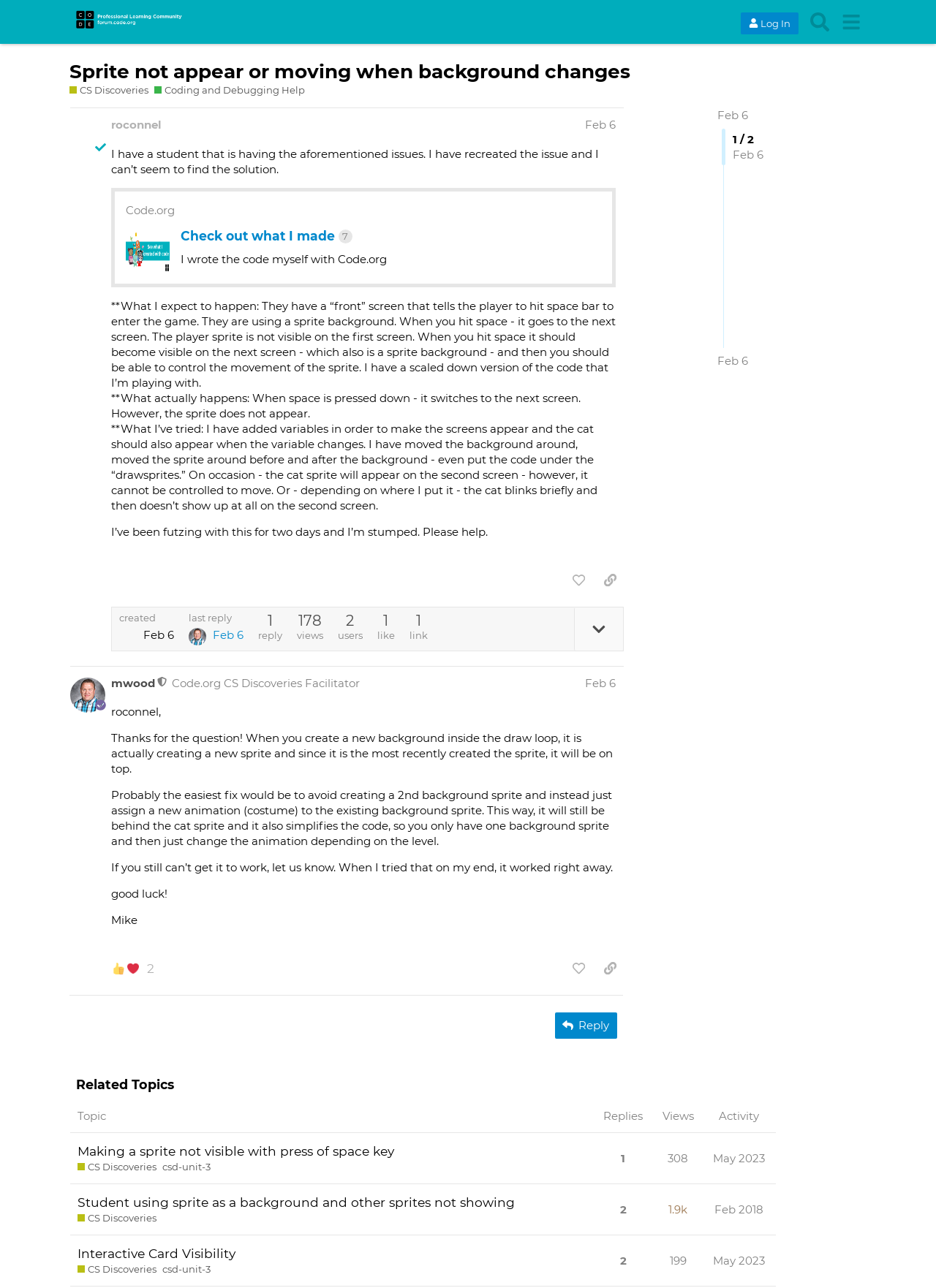Who is the author of the first post?
Kindly answer the question with as much detail as you can.

The author of the first post can be found in the heading element with the text 'roconnel Feb 6'.